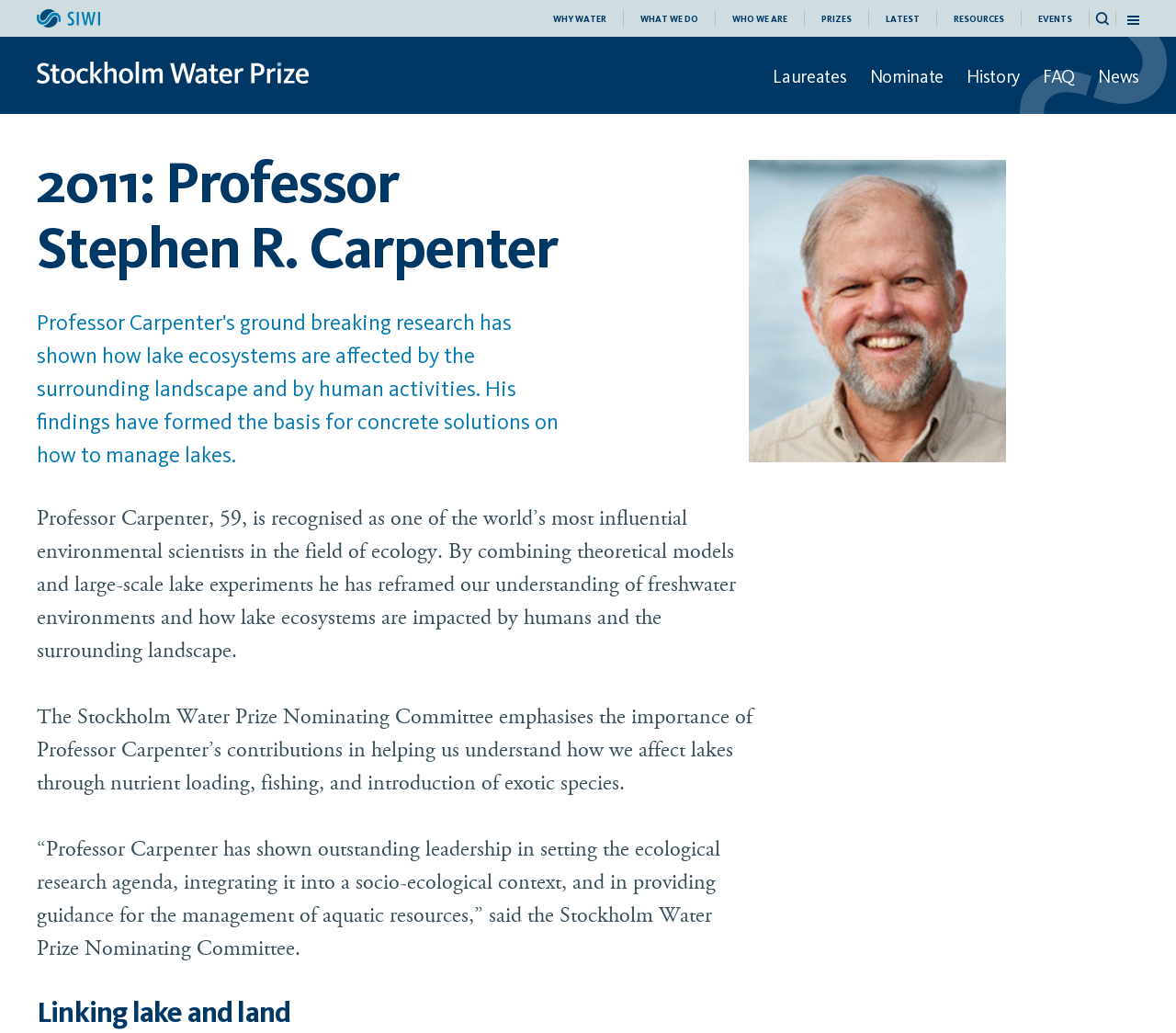Determine the bounding box coordinates of the section to be clicked to follow the instruction: "Click on the 'SIWI Project' link". The coordinates should be given as four float numbers between 0 and 1, formatted as [left, top, right, bottom].

[0.031, 0.009, 0.085, 0.027]